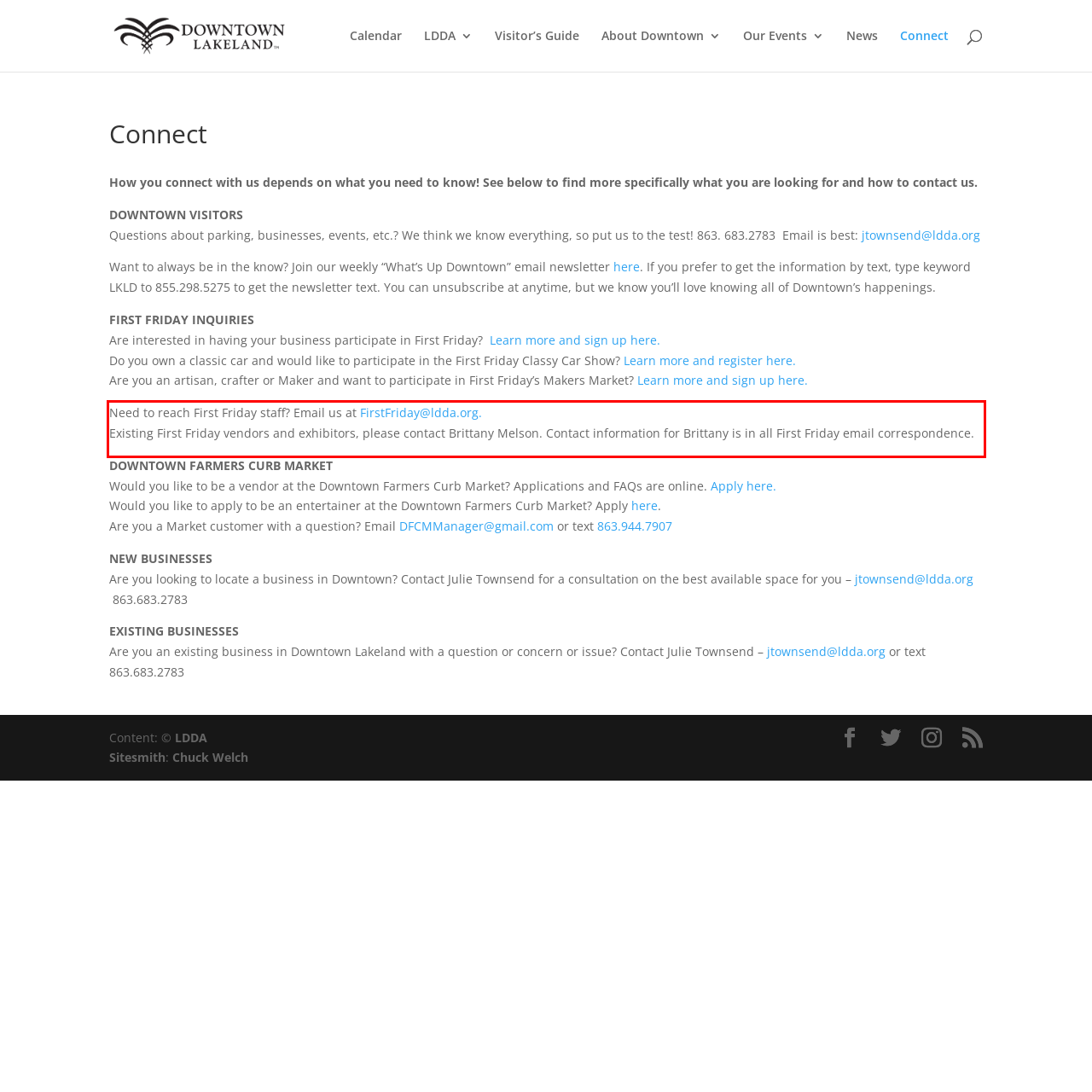Please take the screenshot of the webpage, find the red bounding box, and generate the text content that is within this red bounding box.

Need to reach First Friday staff? Email us at FirstFriday@ldda.org. Existing First Friday vendors and exhibitors, please contact Brittany Melson. Contact information for Brittany is in all First Friday email correspondence.